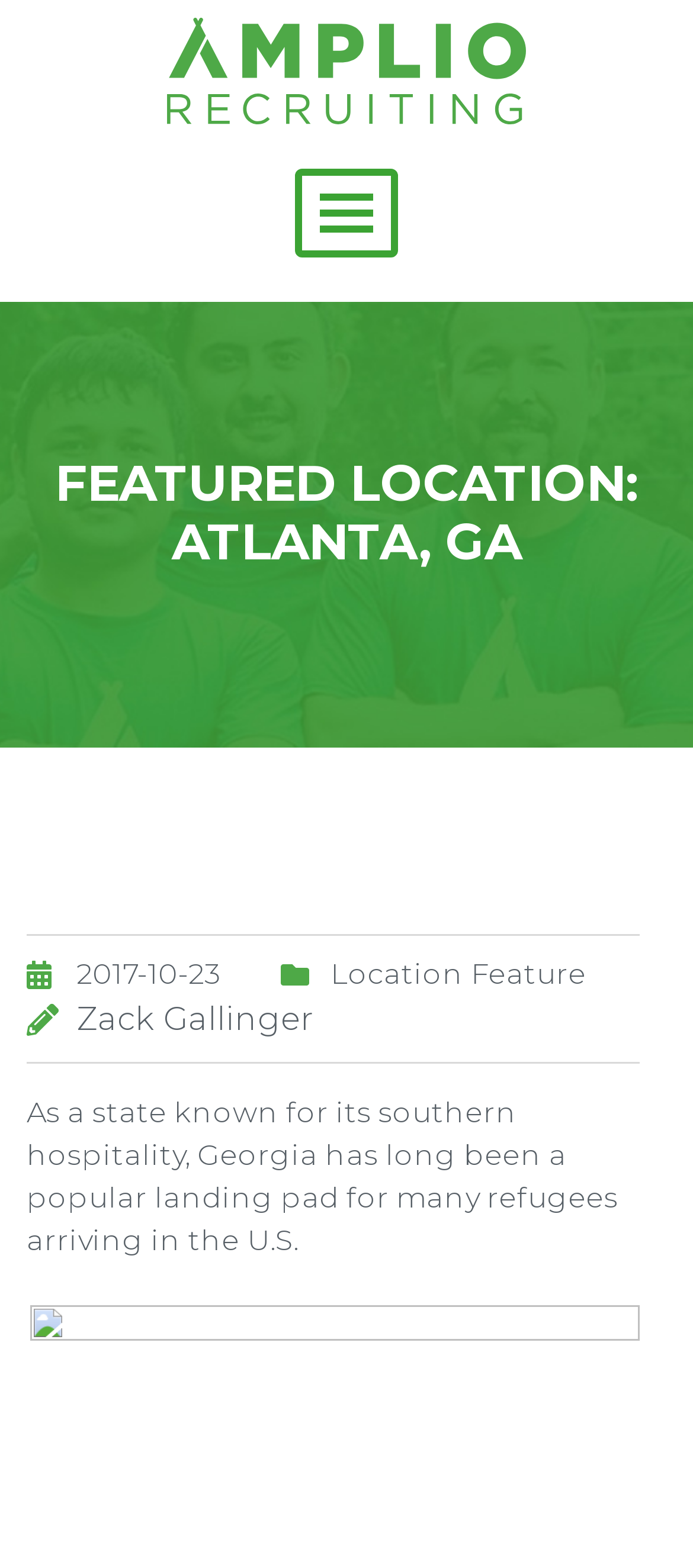Using floating point numbers between 0 and 1, provide the bounding box coordinates in the format (top-left x, top-left y, bottom-right x, bottom-right y). Locate the UI element described here: 2017-10-23

[0.038, 0.608, 0.318, 0.635]